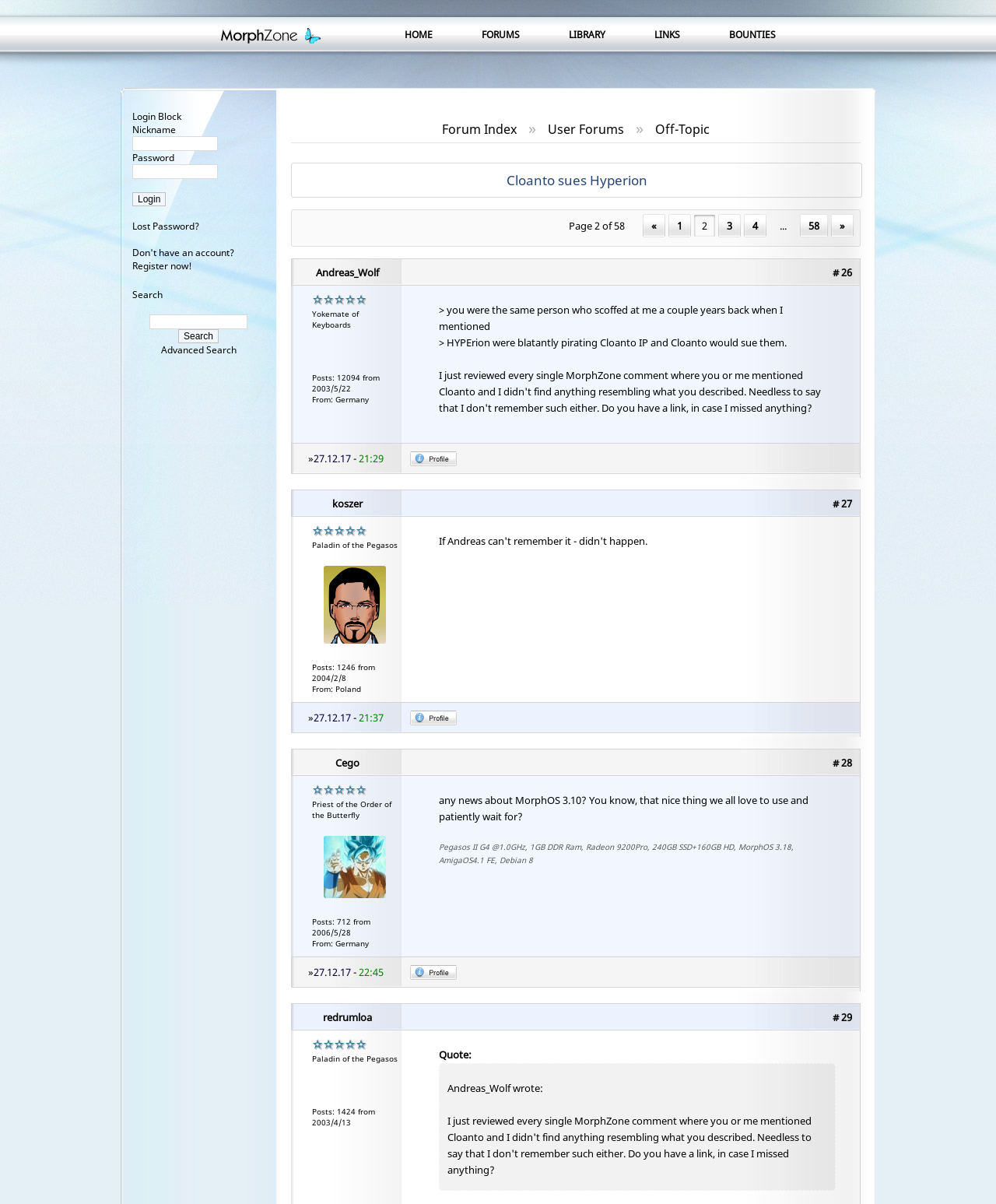Locate the bounding box coordinates of the area that needs to be clicked to fulfill the following instruction: "Go to the 'Forum Index'". The coordinates should be in the format of four float numbers between 0 and 1, namely [left, top, right, bottom].

[0.444, 0.1, 0.519, 0.114]